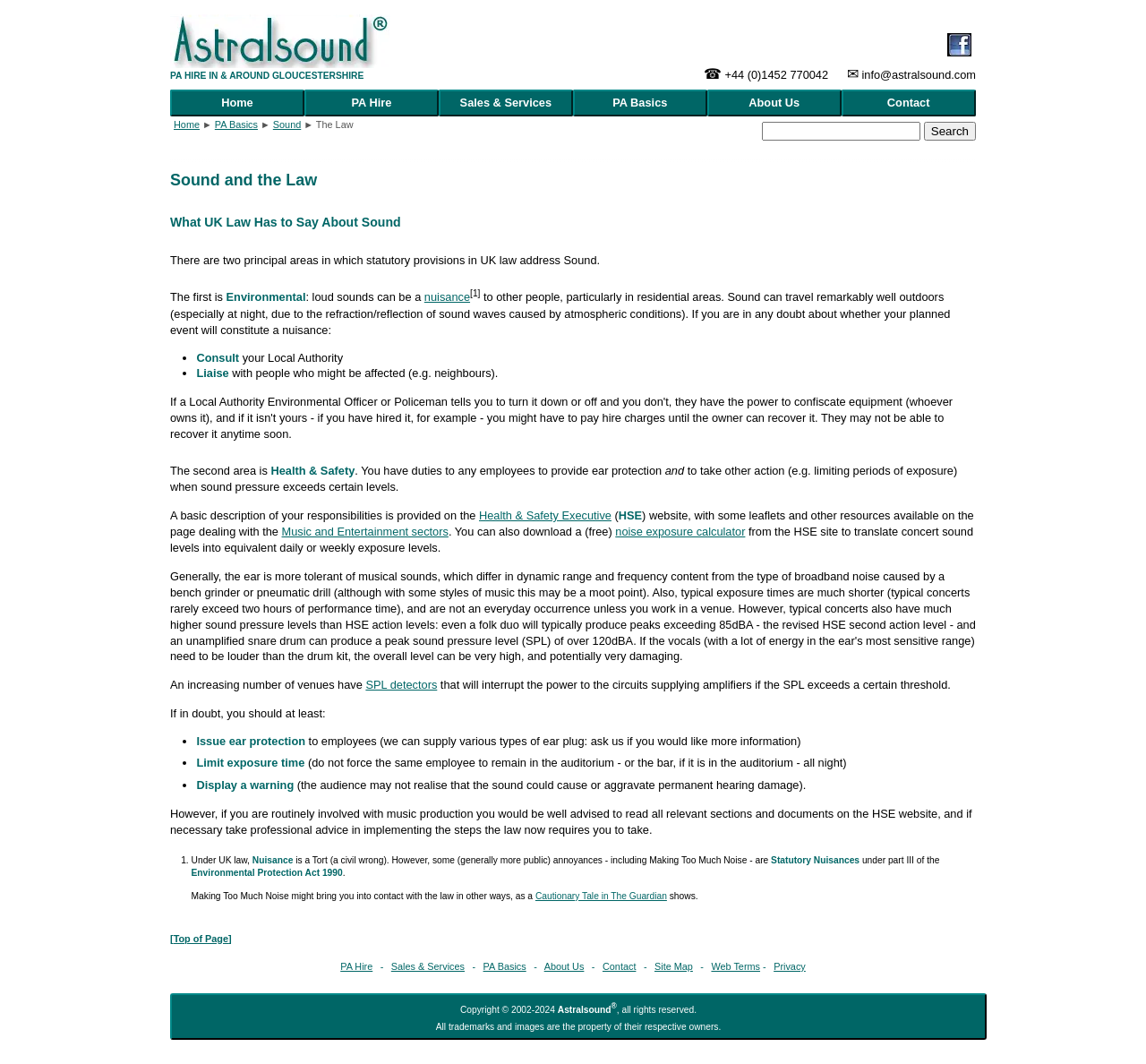What is the name of the website that provides information on Health & Safety Executive?
From the image, respond with a single word or phrase.

HSE